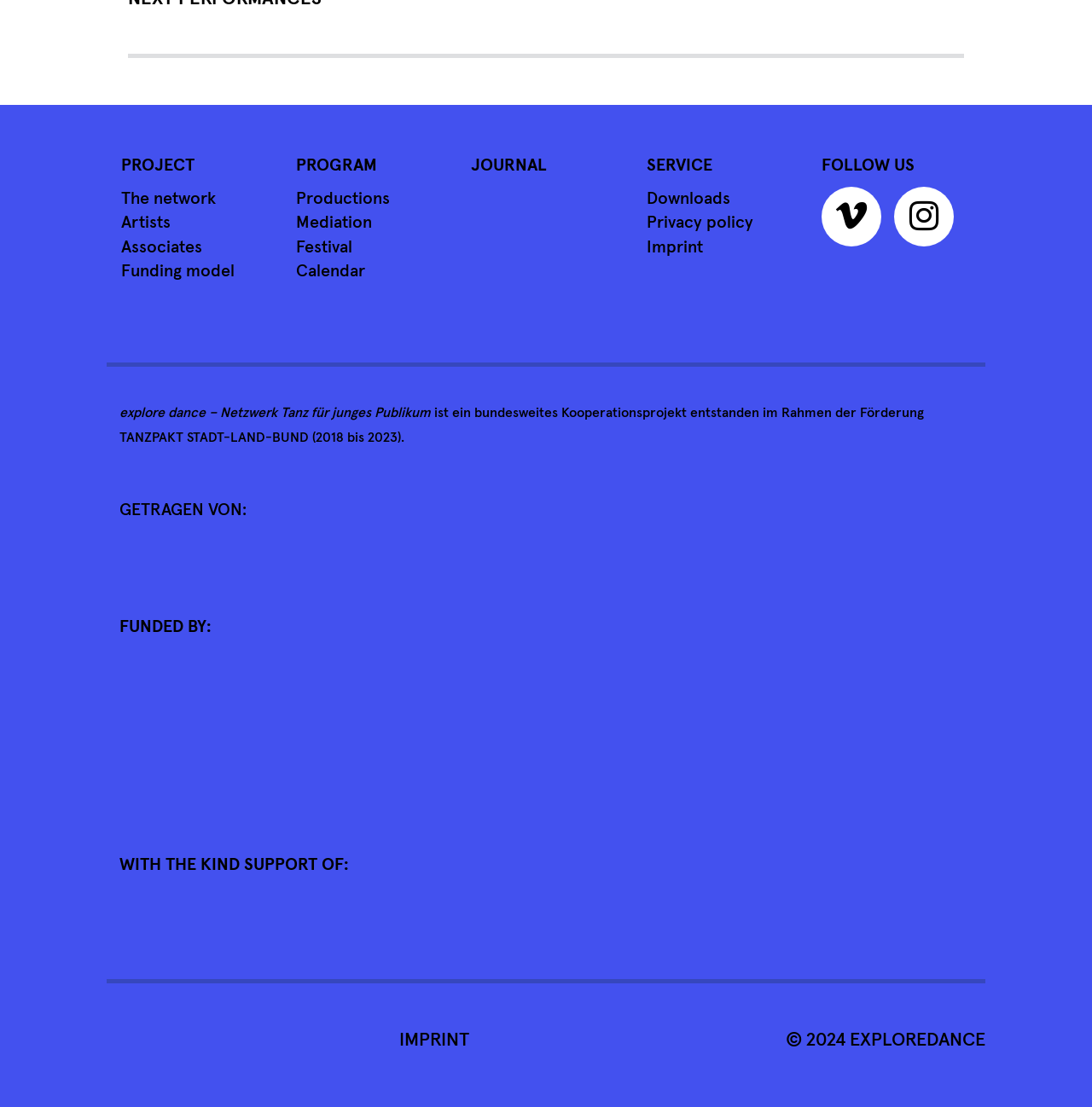Please reply to the following question with a single word or a short phrase:
What is the funding model of the project?

TANZPAKT STADT-LAND-BUND